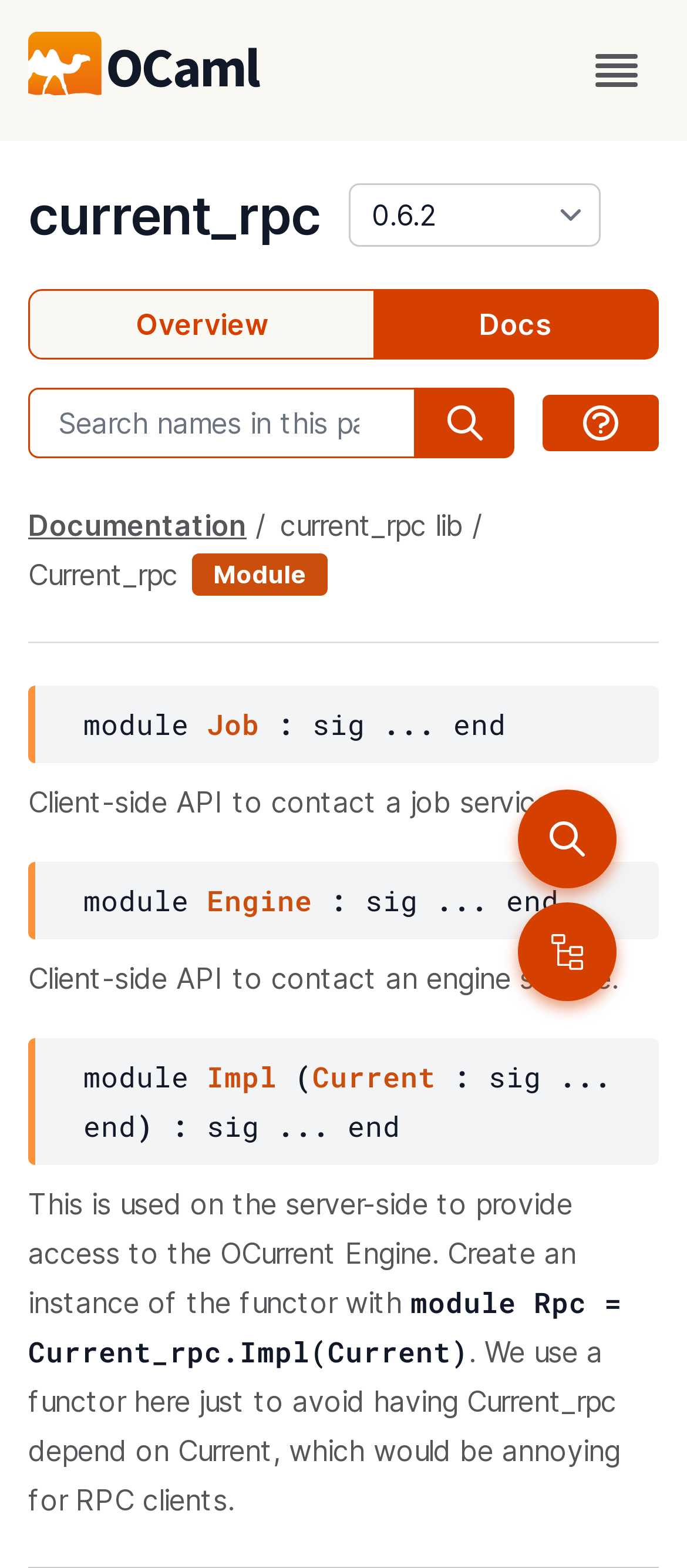Please identify the bounding box coordinates of the element's region that should be clicked to execute the following instruction: "search for names in this package". The bounding box coordinates must be four float numbers between 0 and 1, i.e., [left, top, right, bottom].

[0.041, 0.247, 0.605, 0.292]